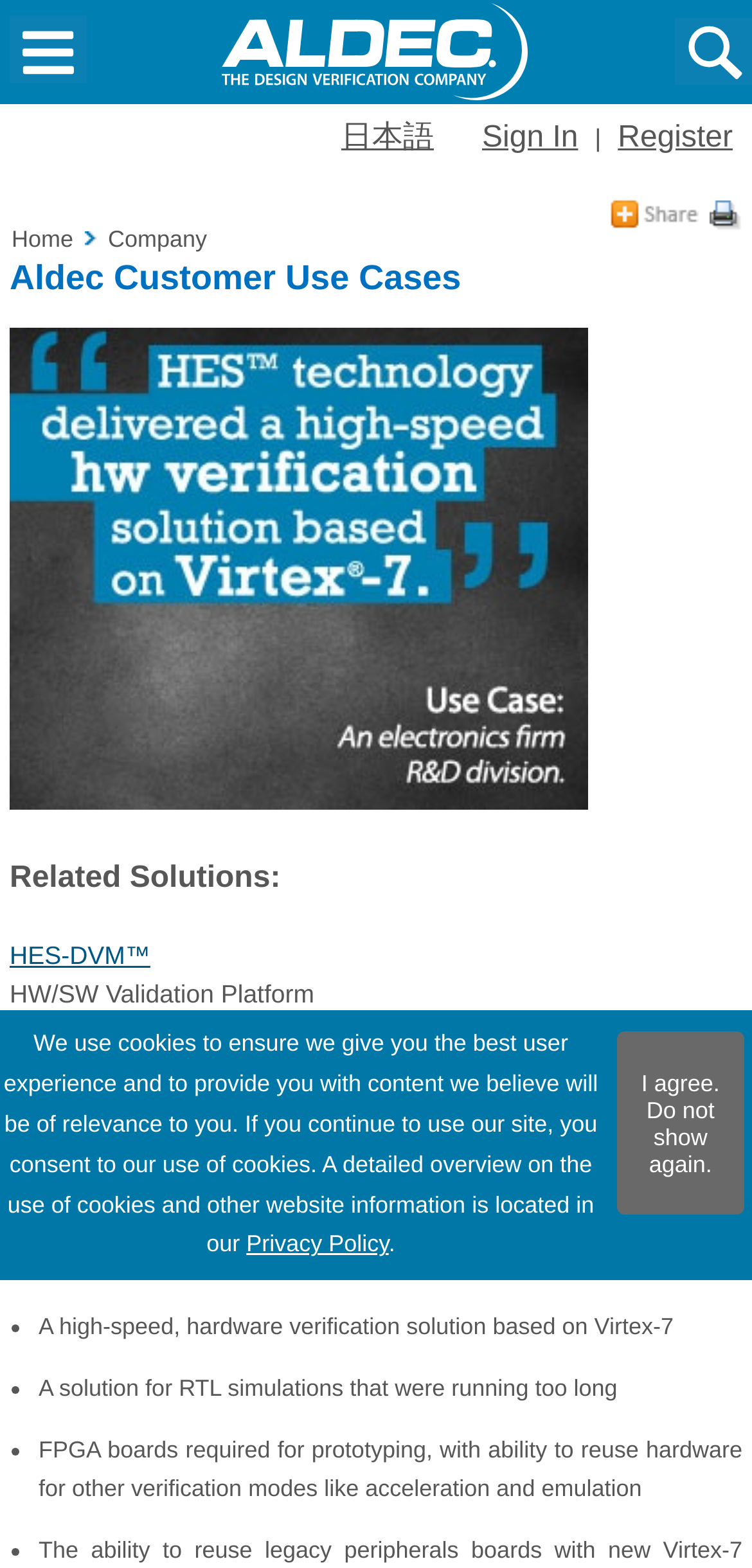Specify the bounding box coordinates of the area to click in order to follow the given instruction: "Click the ≣ button."

None